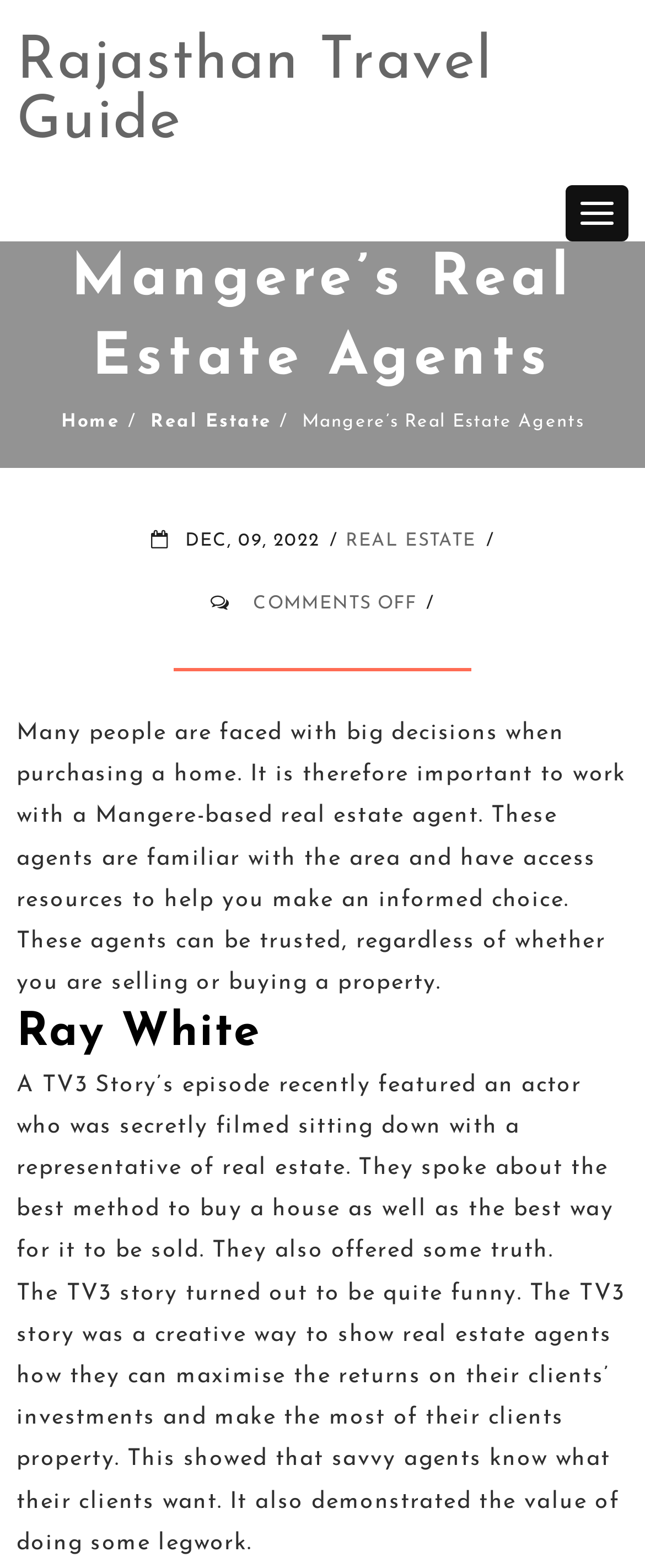Answer the question using only one word or a concise phrase: What is the date mentioned on the webpage?

DEC, 09, 2022